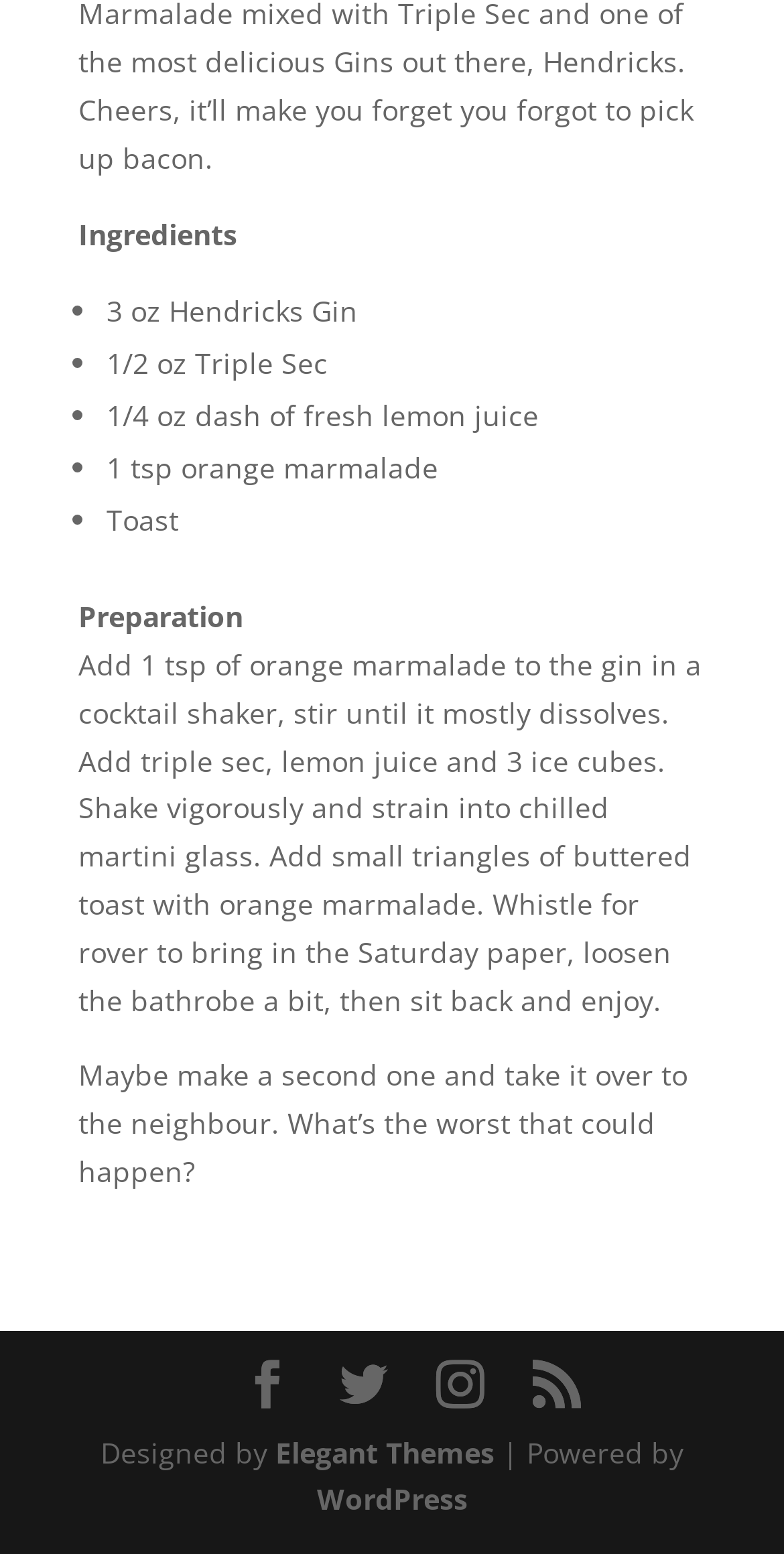What is the purpose of the orange marmalade in the recipe?
Based on the image, give a one-word or short phrase answer.

To be added to the gin